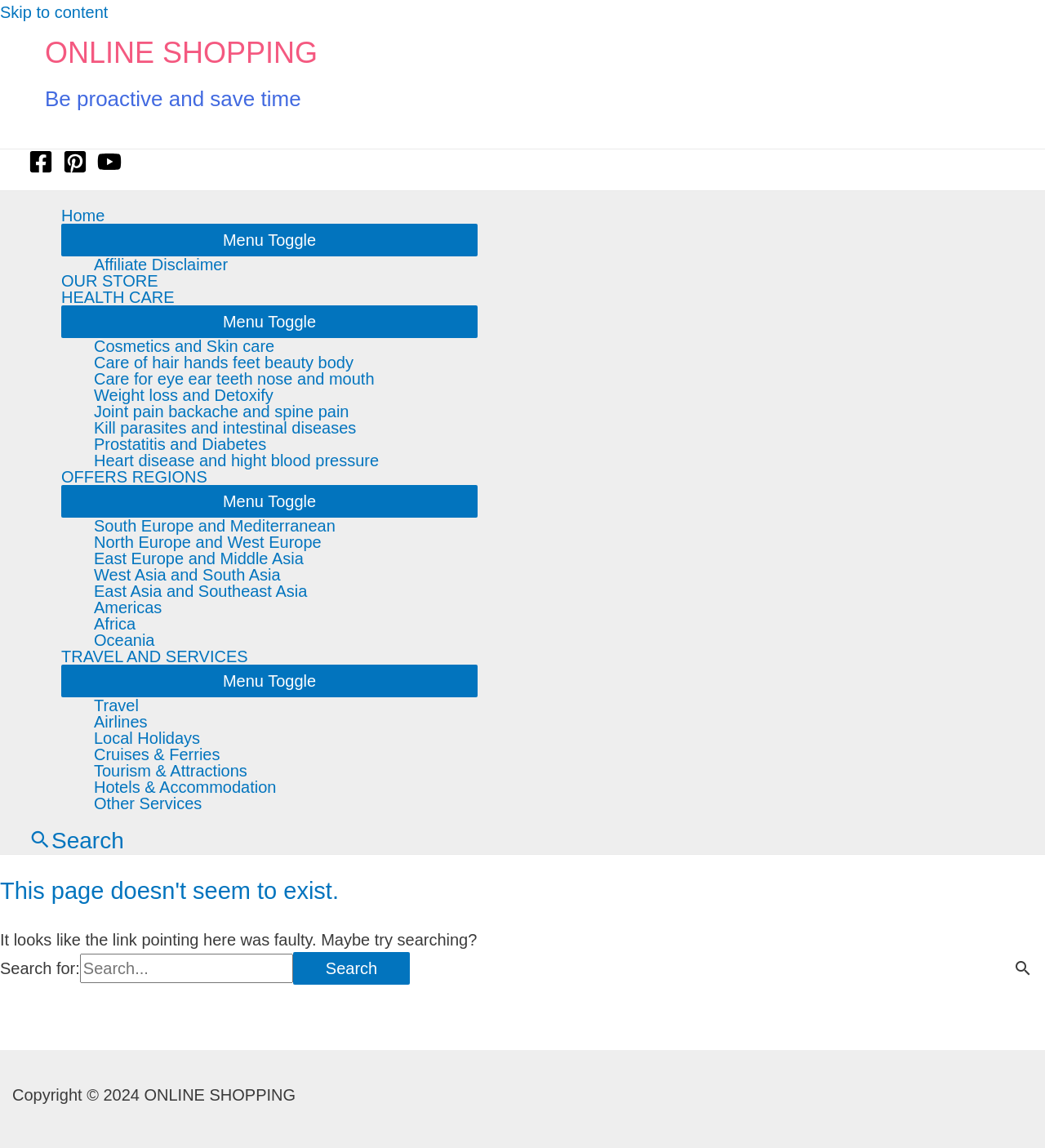Please specify the coordinates of the bounding box for the element that should be clicked to carry out this instruction: "Explore OUR STORE". The coordinates must be four float numbers between 0 and 1, formatted as [left, top, right, bottom].

[0.059, 0.238, 0.457, 0.252]